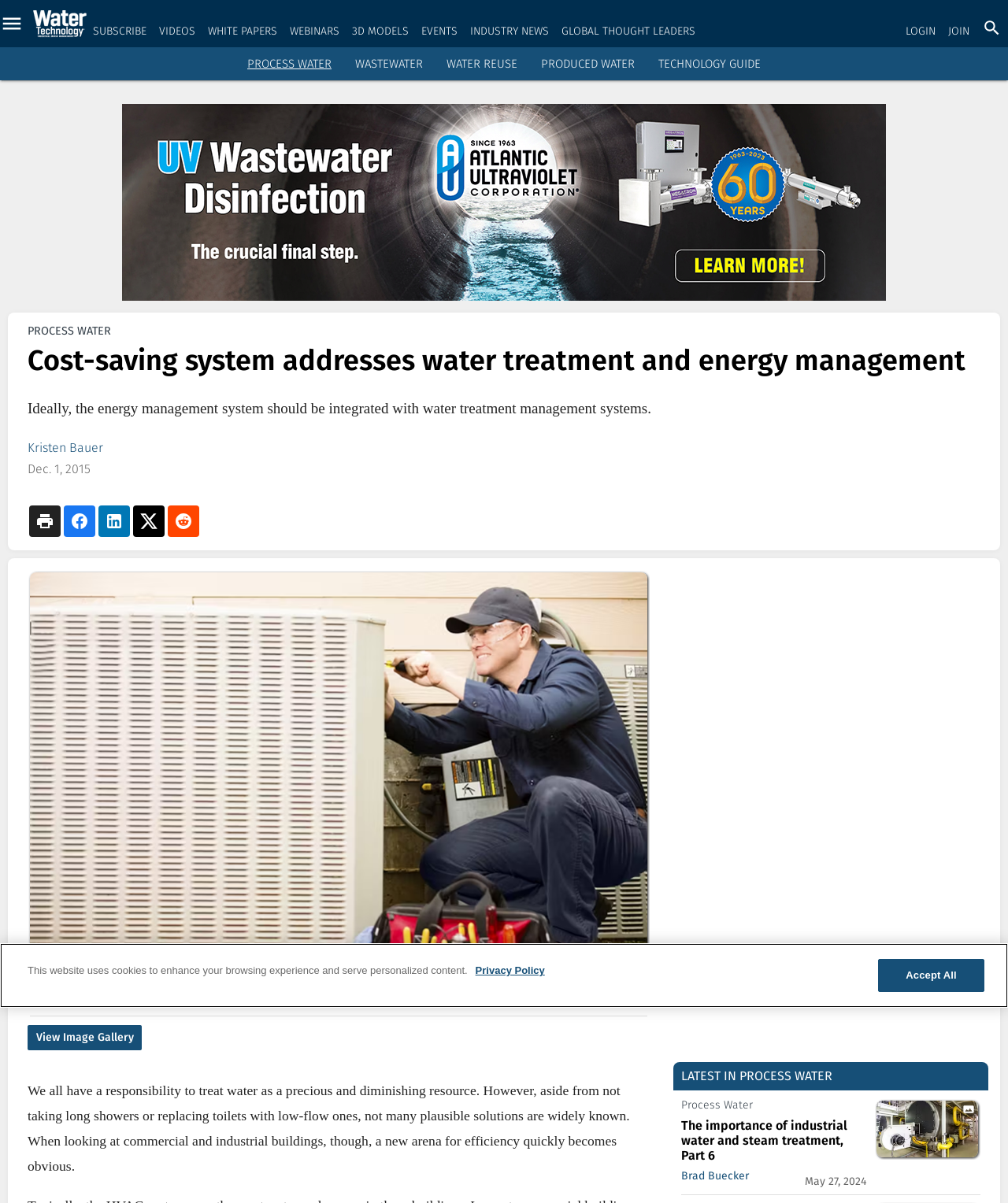What are the main categories listed on the webpage?
Look at the webpage screenshot and answer the question with a detailed explanation.

By examining the links and categories listed on the webpage, I found that the main categories are Process Water, Wastewater, Water Reuse, and Produced Water, which are all related to water technology and management.